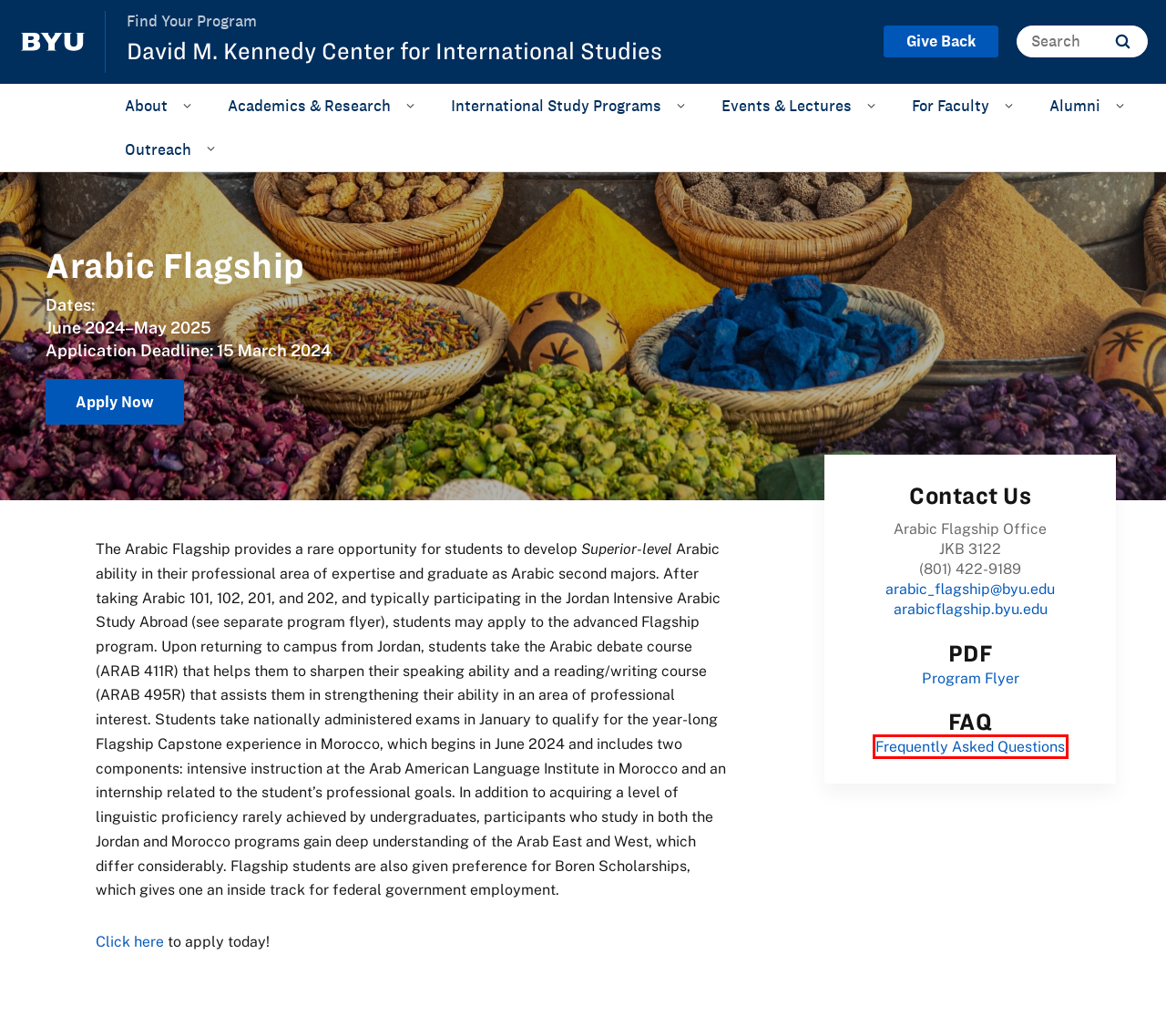Examine the webpage screenshot and identify the UI element enclosed in the red bounding box. Pick the webpage description that most accurately matches the new webpage after clicking the selected element. Here are the candidates:
A. Home - BYU
B. Privacy Notice | BYU Information Security
C. International Study Programs Payment Information
D. Kennedy Center
E. Frequently Asked Questions
F. Find Your Program
G. Give Back
H. Apply Now

E